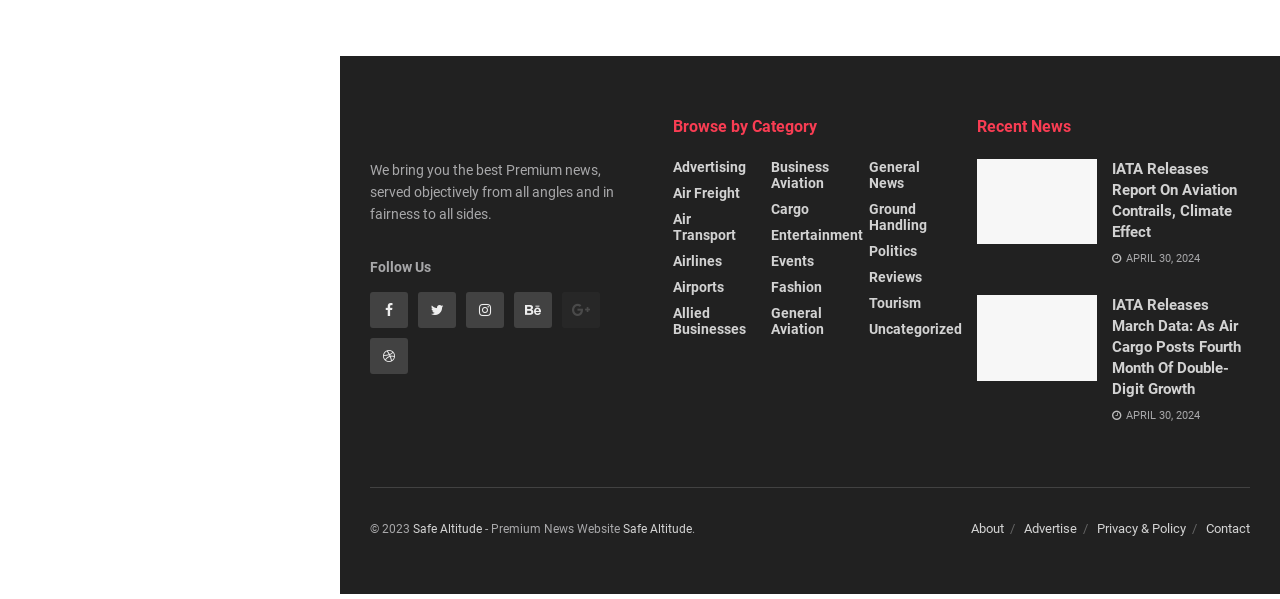Determine the bounding box coordinates for the HTML element mentioned in the following description: "Advertising". The coordinates should be a list of four floats ranging from 0 to 1, represented as [left, top, right, bottom].

[0.526, 0.273, 0.583, 0.3]